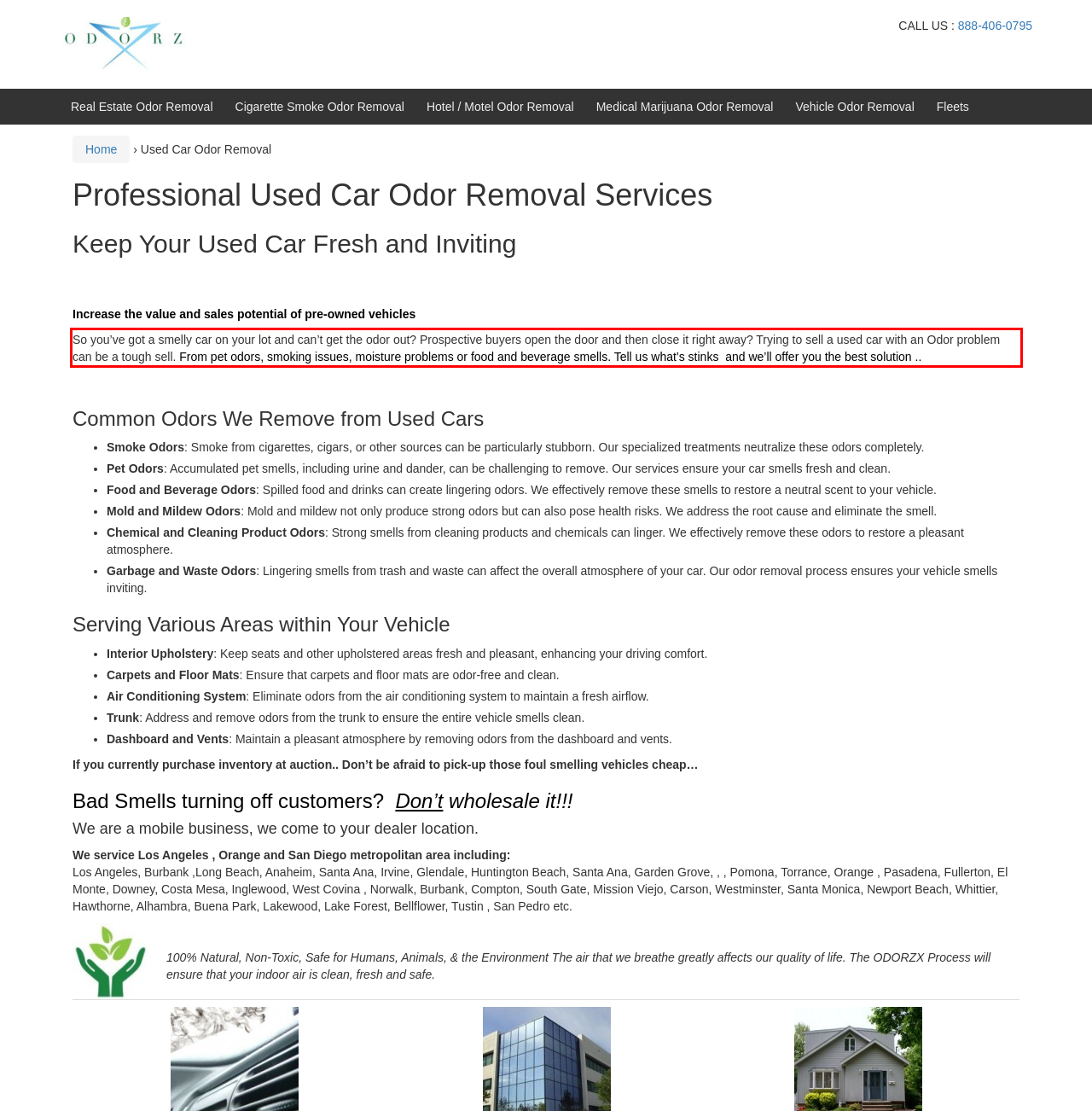Look at the webpage screenshot and recognize the text inside the red bounding box.

So you’ve got a smelly car on your lot and can’t get the odor out? Prospective buyers open the door and then close it right away? Trying to sell a used car with an Odor problem can be a tough sell. From pet odors, smoking issues, moisture problems or food and beverage smells. Tell us what’s stinks and we’ll offer you the best solution ..